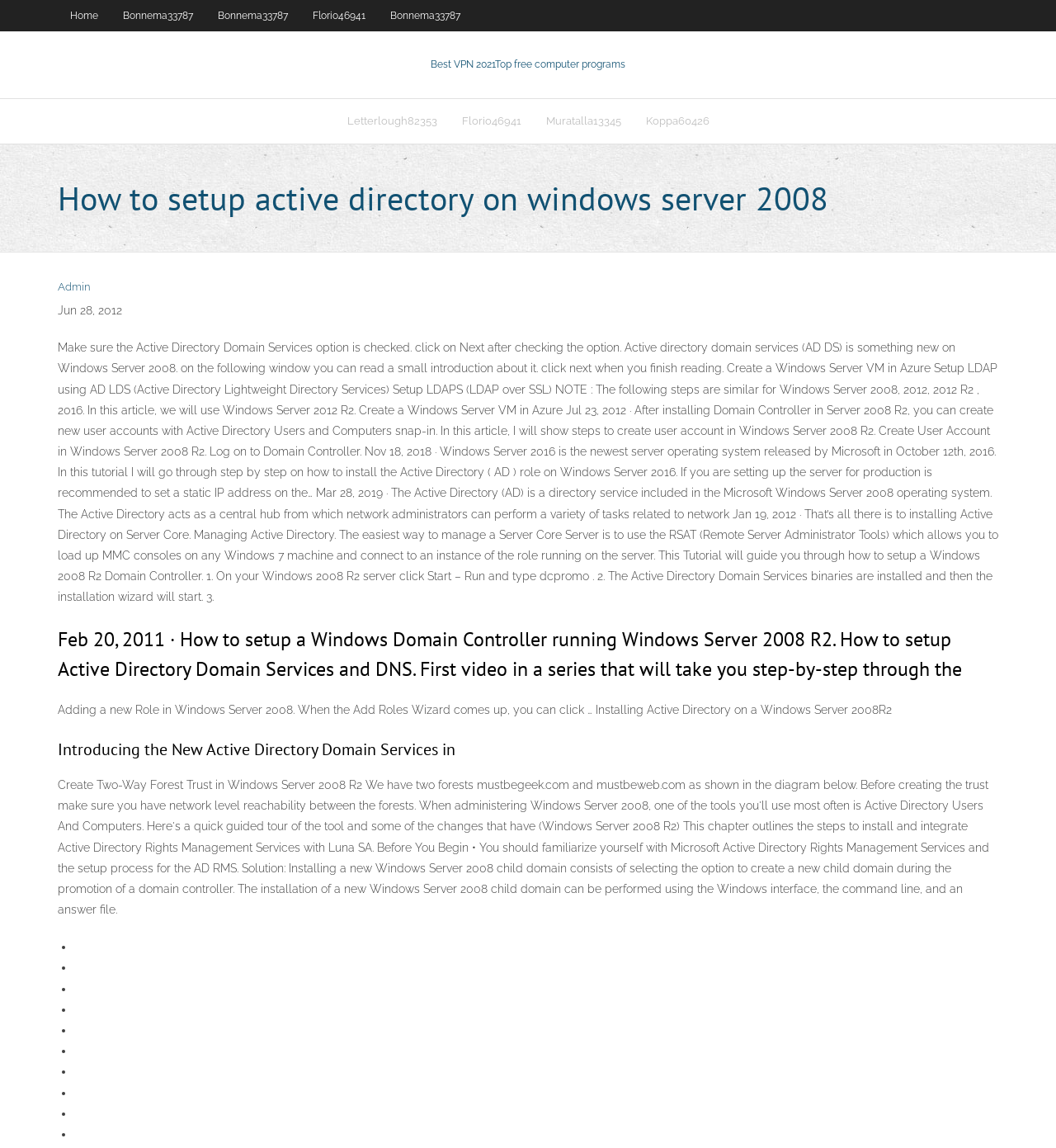What is the date of the article?
Give a detailed and exhaustive answer to the question.

I found the date of the article in the static text element, which is 'Jun 28, 2012'. This is the date when the article was published.